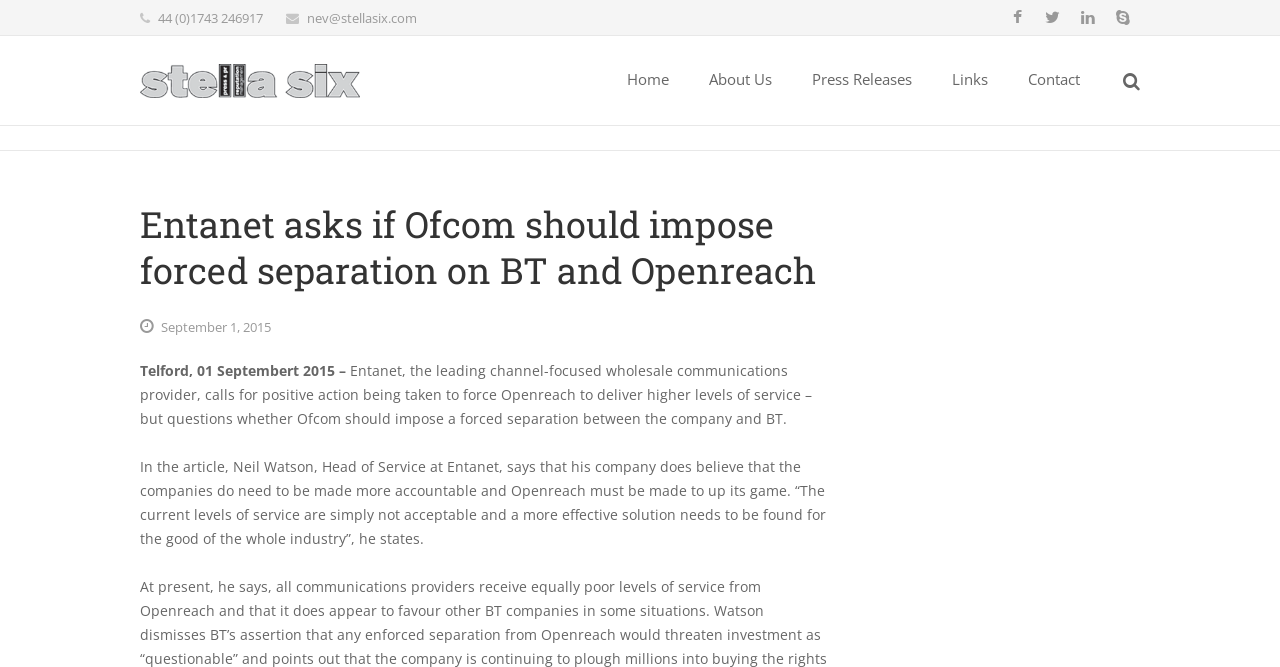What is the email address on the webpage?
Please utilize the information in the image to give a detailed response to the question.

I found the email address by looking at the link element with the bounding box coordinates [0.24, 0.013, 0.326, 0.04]. The text content of this element is 'nev@stellasix.com', which is an email address.